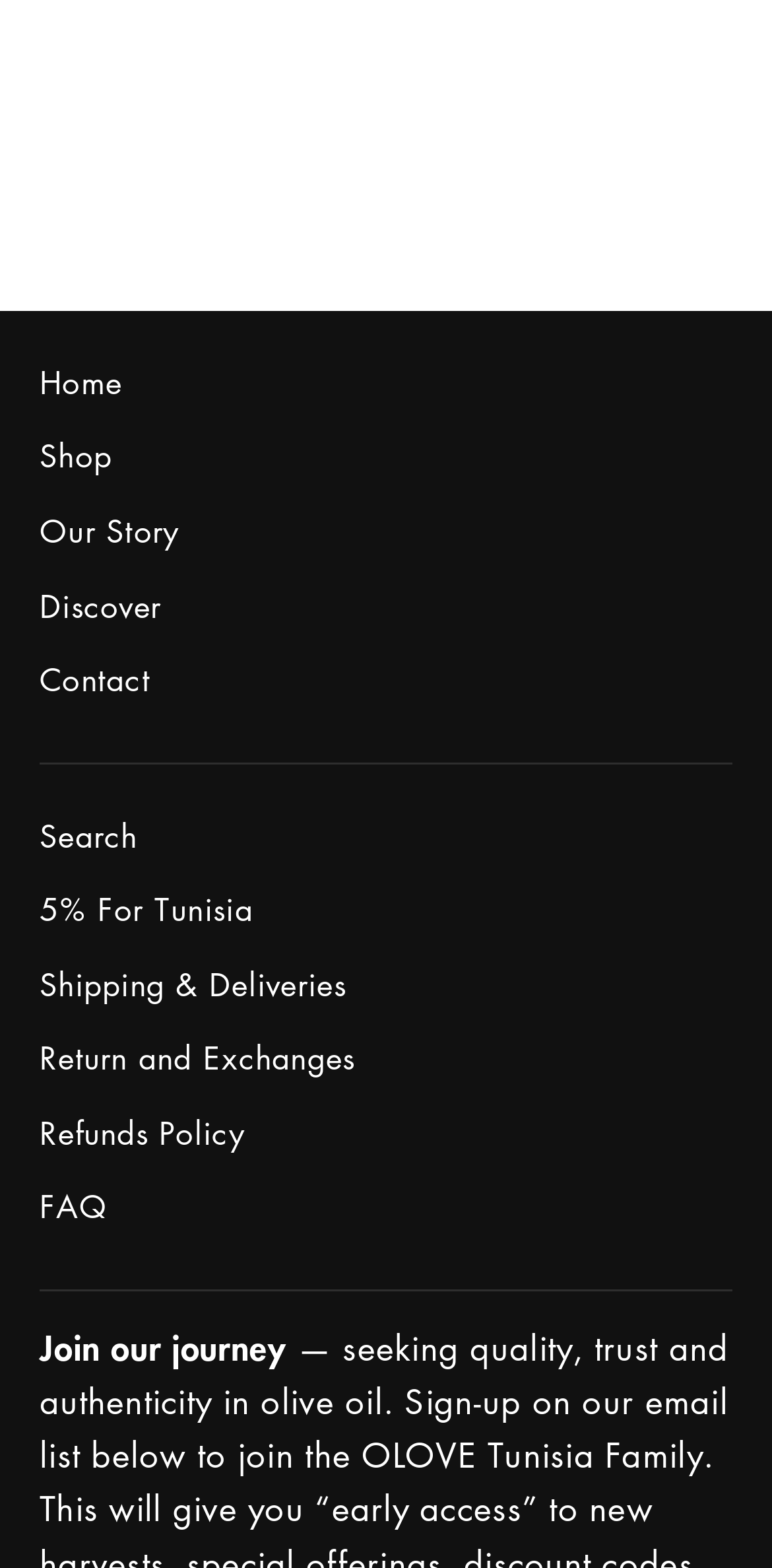Pinpoint the bounding box coordinates of the clickable element needed to complete the instruction: "contact us". The coordinates should be provided as four float numbers between 0 and 1: [left, top, right, bottom].

[0.051, 0.413, 0.949, 0.455]